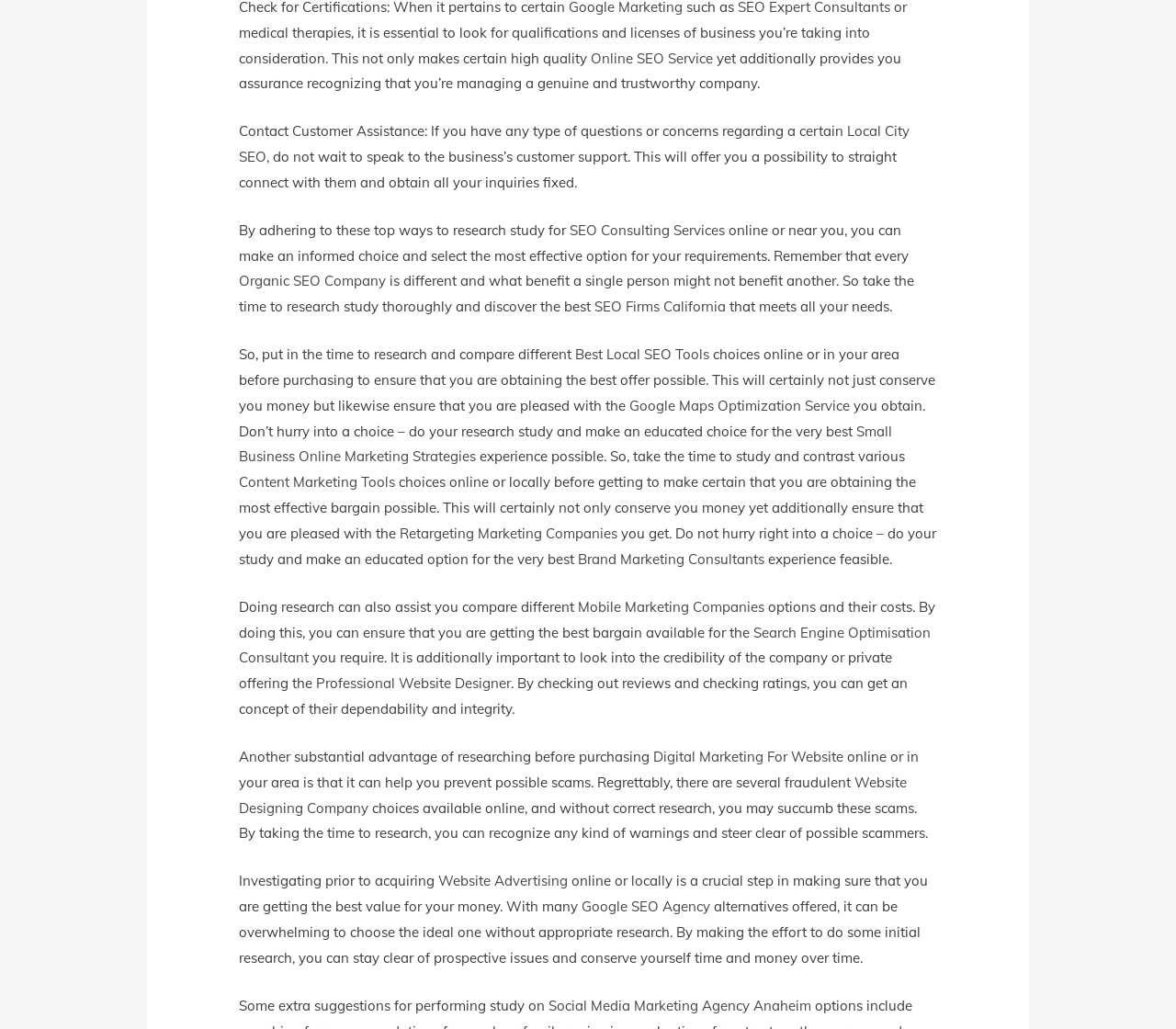Please mark the clickable region by giving the bounding box coordinates needed to complete this instruction: "Click on My Account".

None